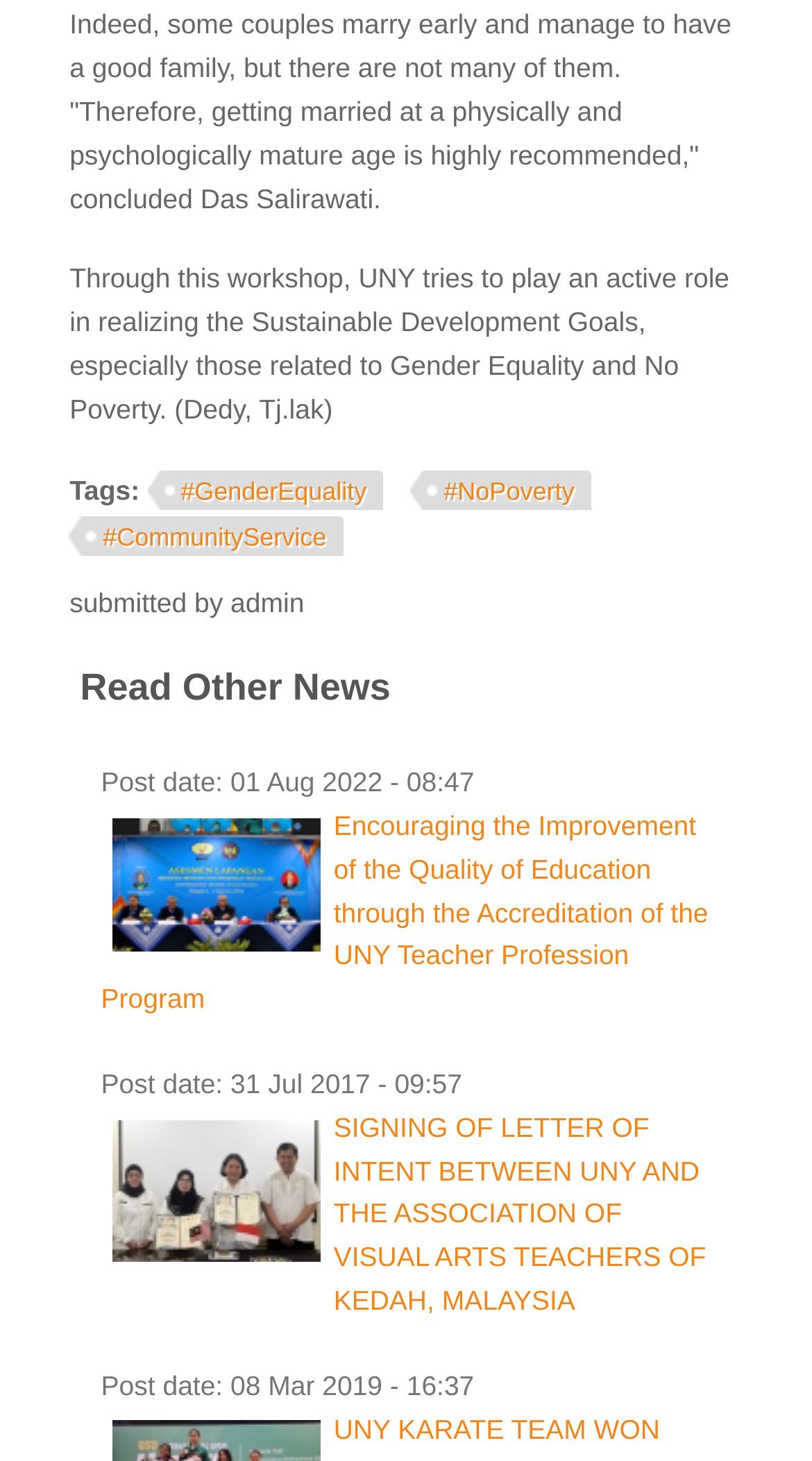Please answer the following query using a single word or phrase: 
How many tags are mentioned in the webpage?

3